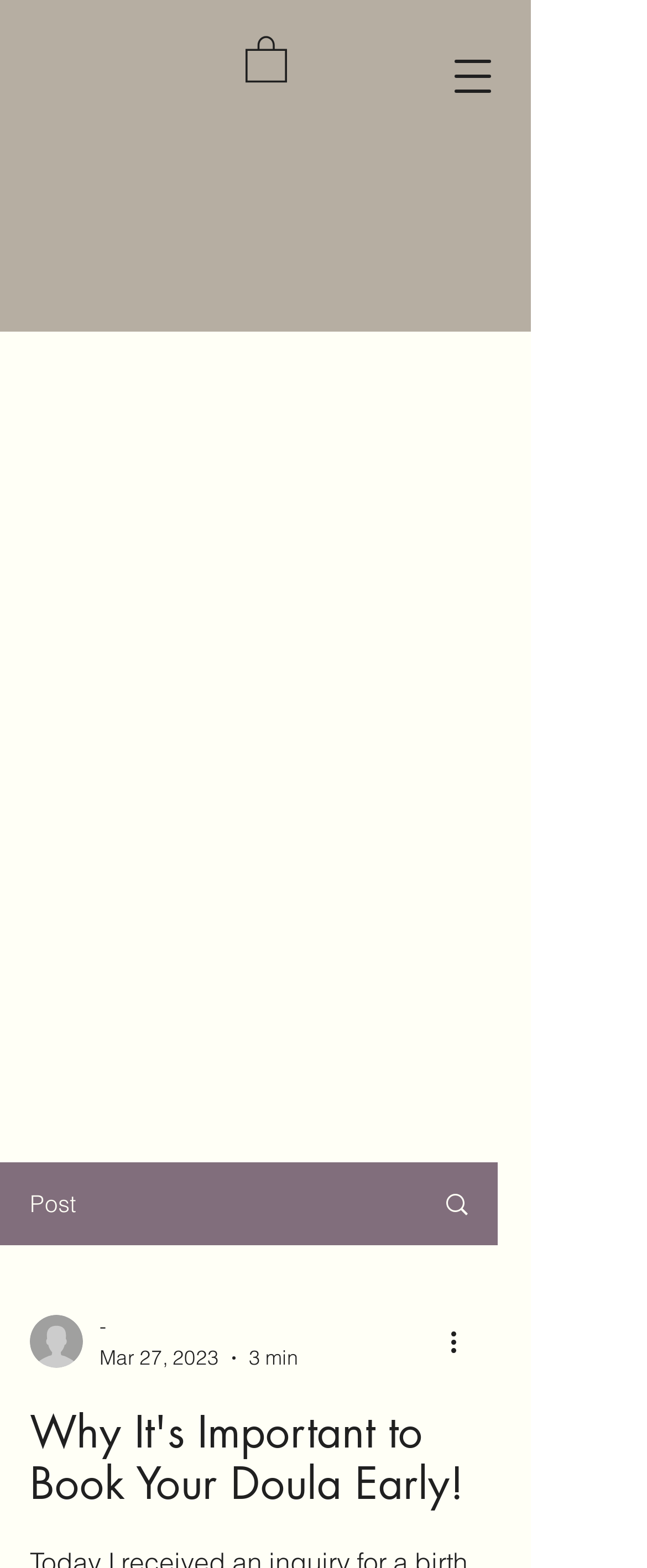What is the date of the blog post?
Kindly offer a detailed explanation using the data available in the image.

I found the date by looking at the generic element 'Mar 27, 2023' which is located below the writer's picture and above the '3 min' text.